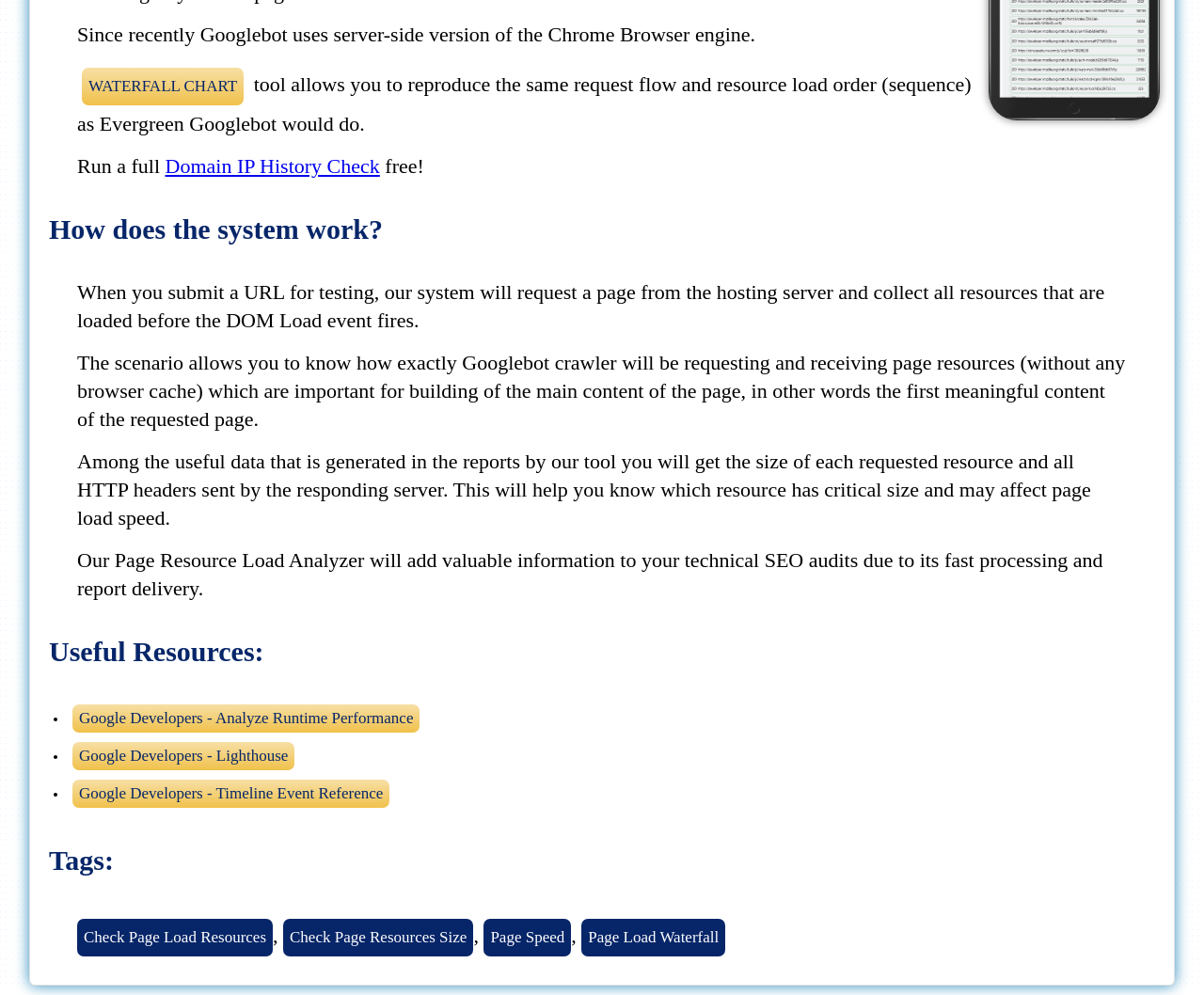What is the purpose of the tool?
Deliver a detailed and extensive answer to the question.

The tool allows users to reproduce the same request flow and resource load order as Evergreen Googlebot would do, as stated in the second sentence of the webpage.